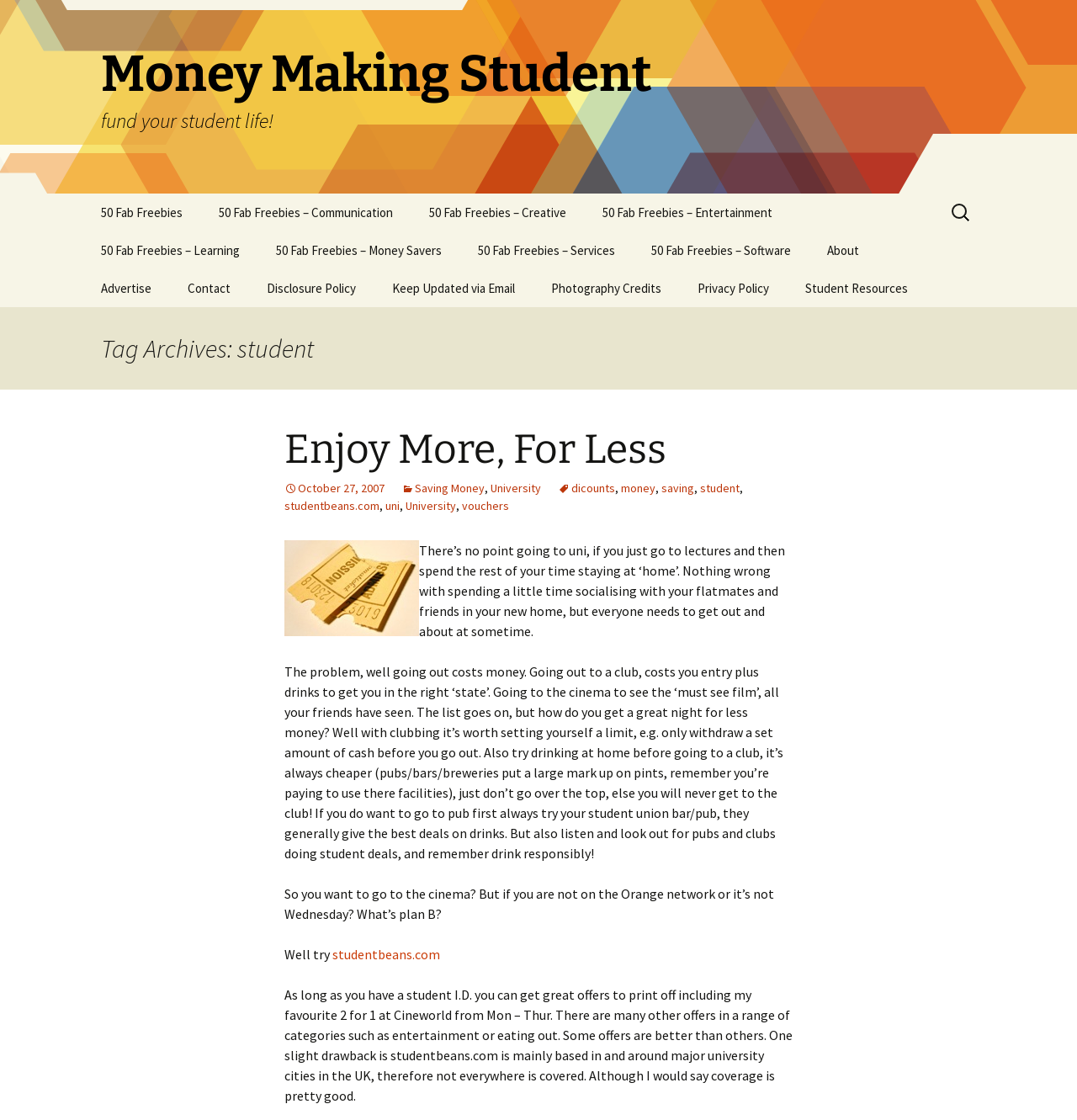Bounding box coordinates should be in the format (top-left x, top-left y, bottom-right x, bottom-right y) and all values should be floating point numbers between 0 and 1. Determine the bounding box coordinate for the UI element described as: Photography Credits

[0.496, 0.24, 0.63, 0.274]